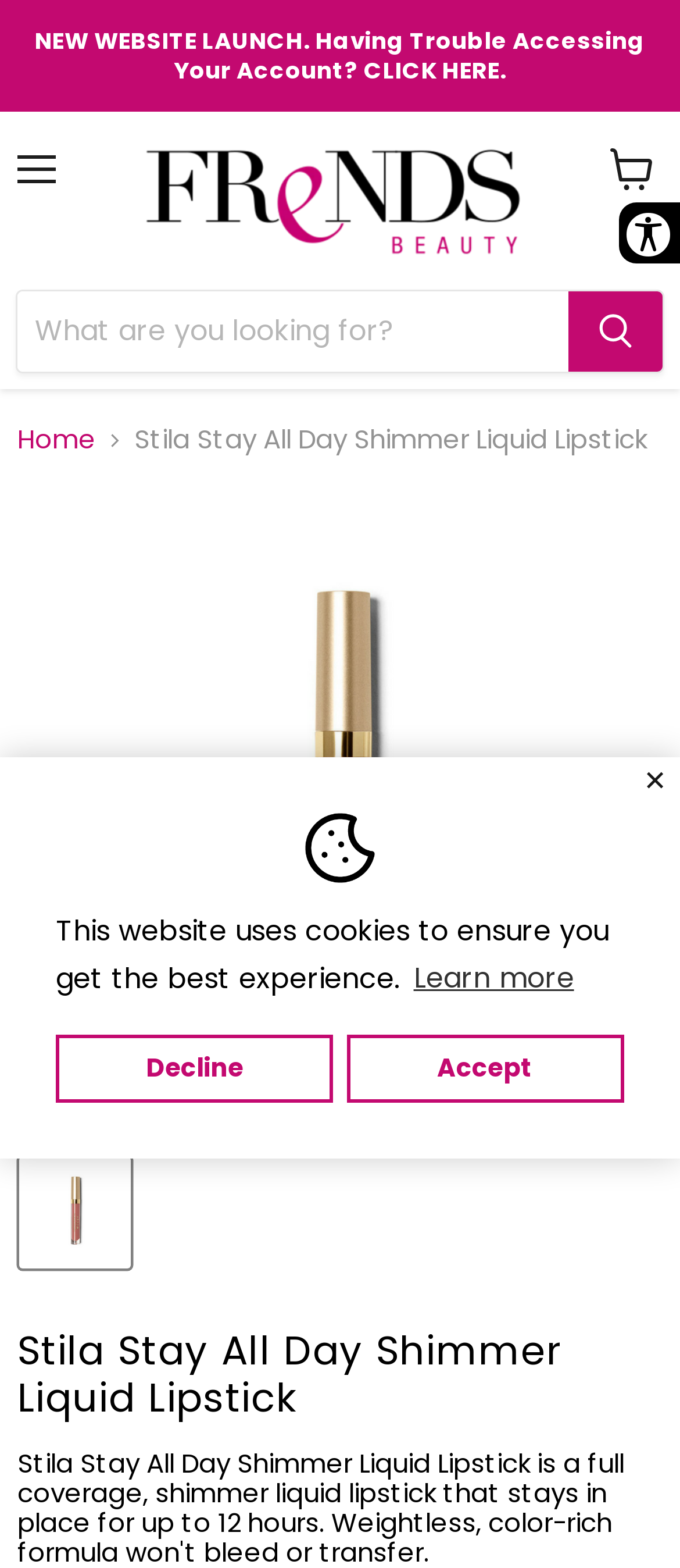Determine the bounding box for the UI element that matches this description: "Learn more".

[0.6, 0.608, 0.852, 0.642]